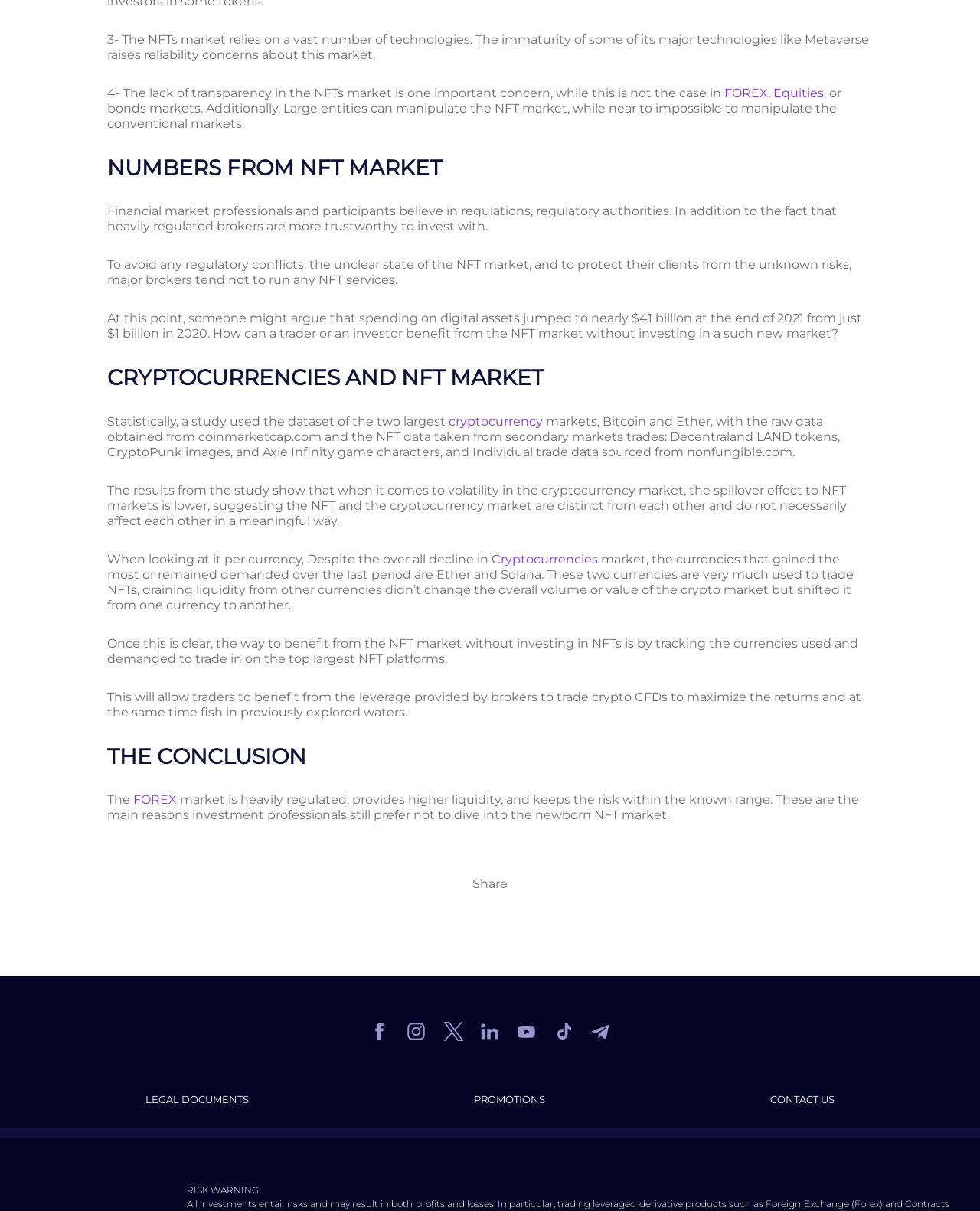What is the benefit of tracking currencies used to trade NFTs?
Using the image as a reference, answer the question with a short word or phrase.

Maximize returns